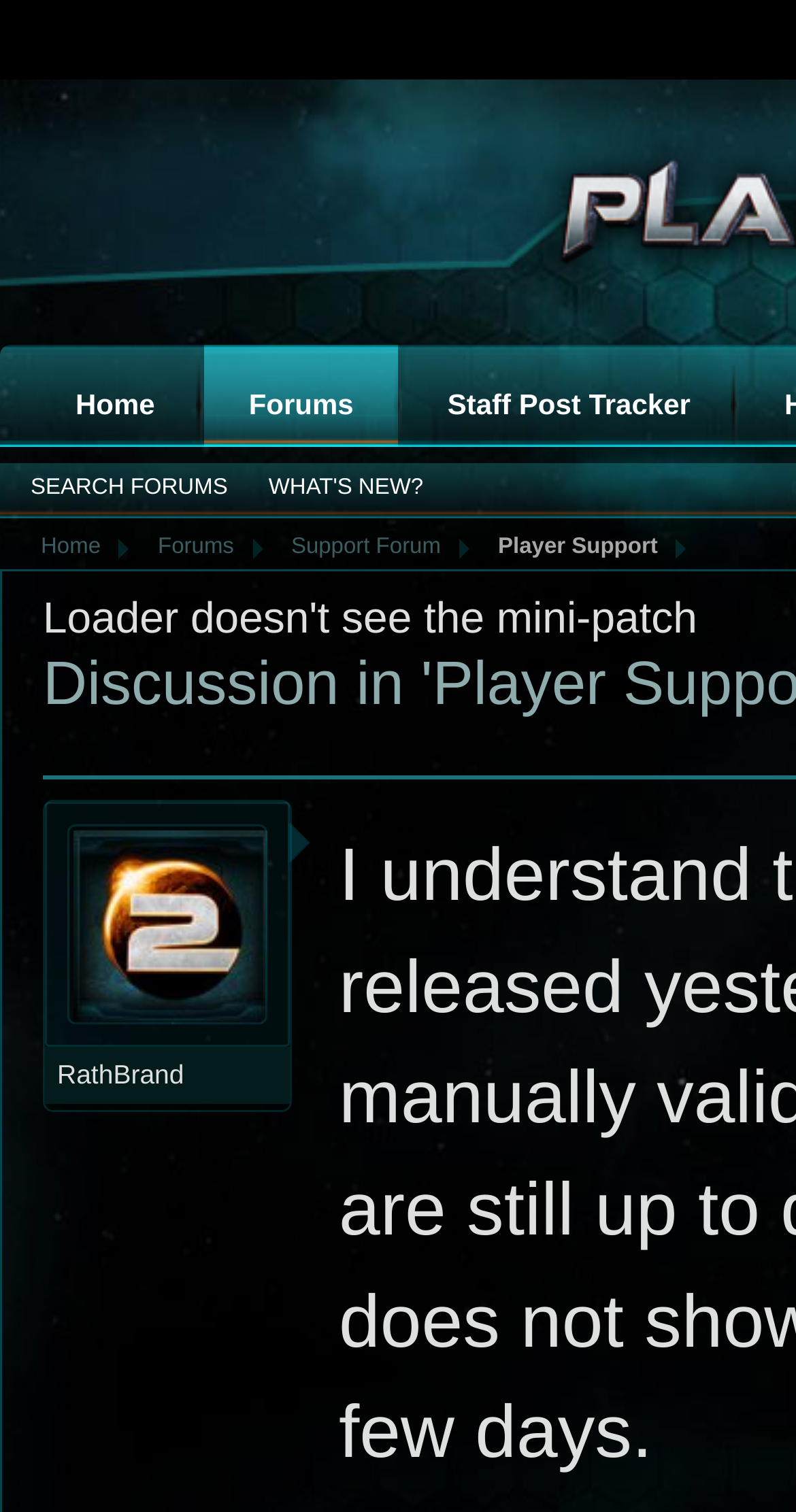Use a single word or phrase to answer the question: What is the time of the post?

1:54 PM